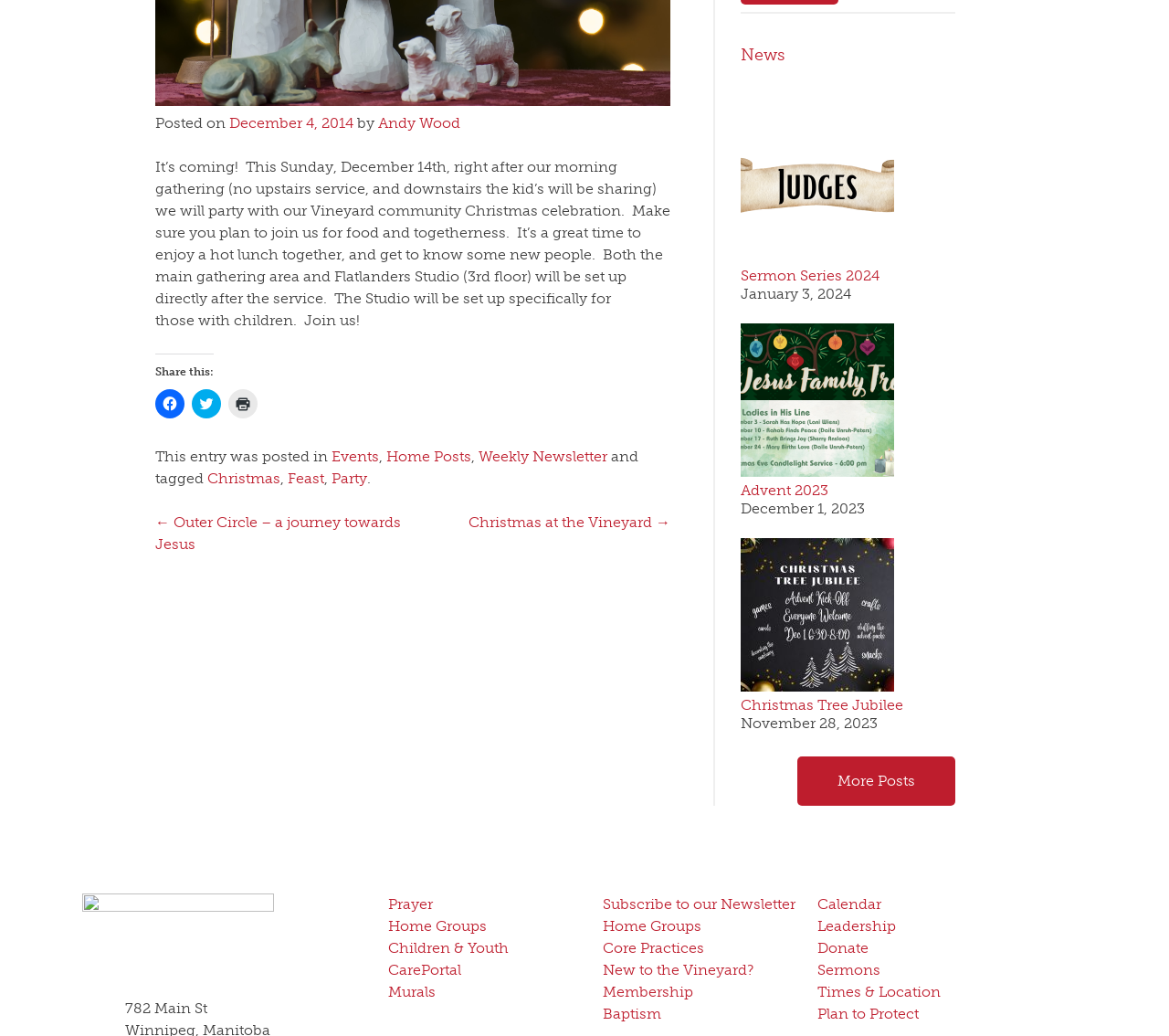Find the bounding box coordinates for the UI element that matches this description: "Core Practices".

[0.516, 0.907, 0.602, 0.924]